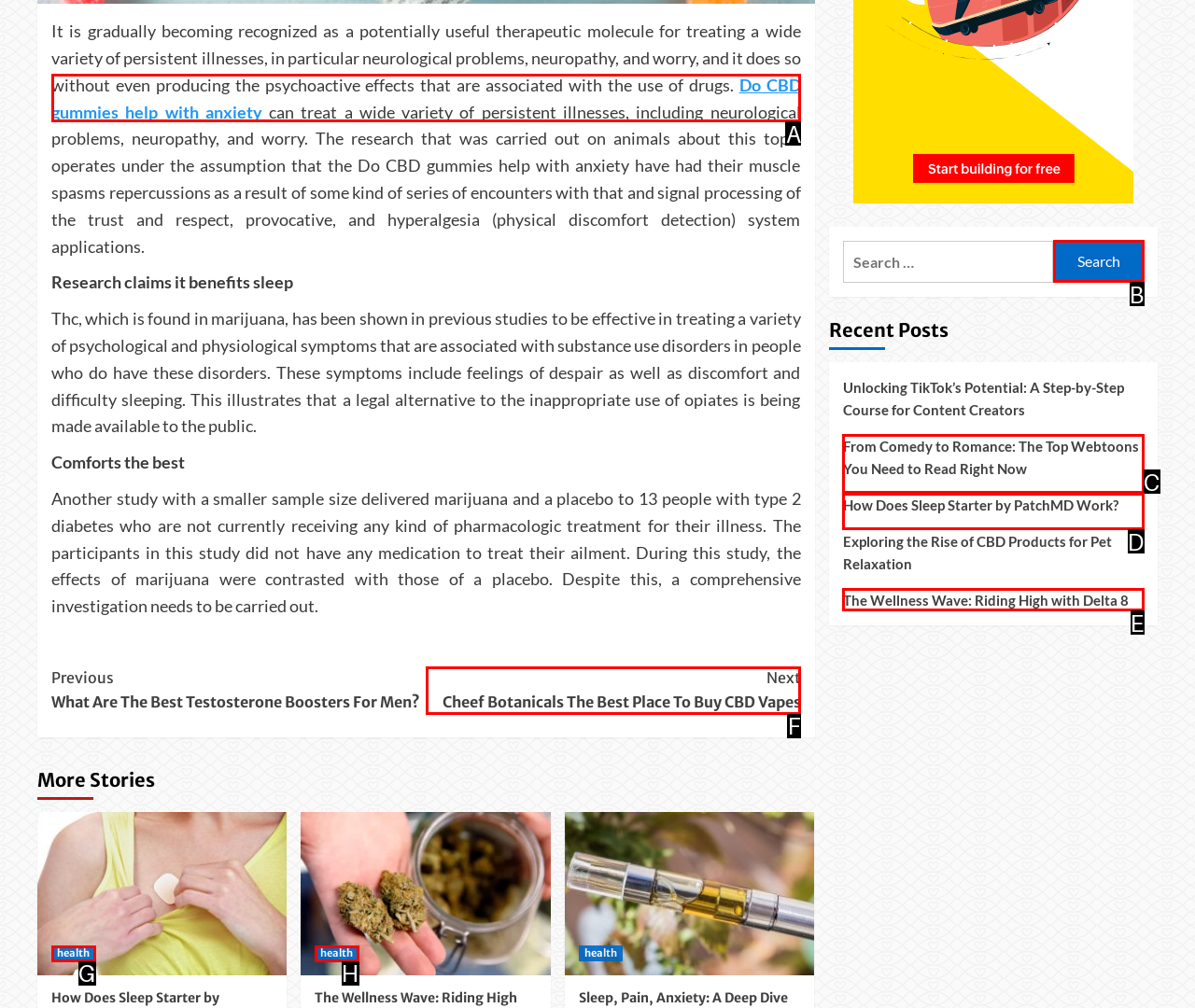Pick the option that should be clicked to perform the following task: Click to read more about CBD gummies and anxiety
Answer with the letter of the selected option from the available choices.

A